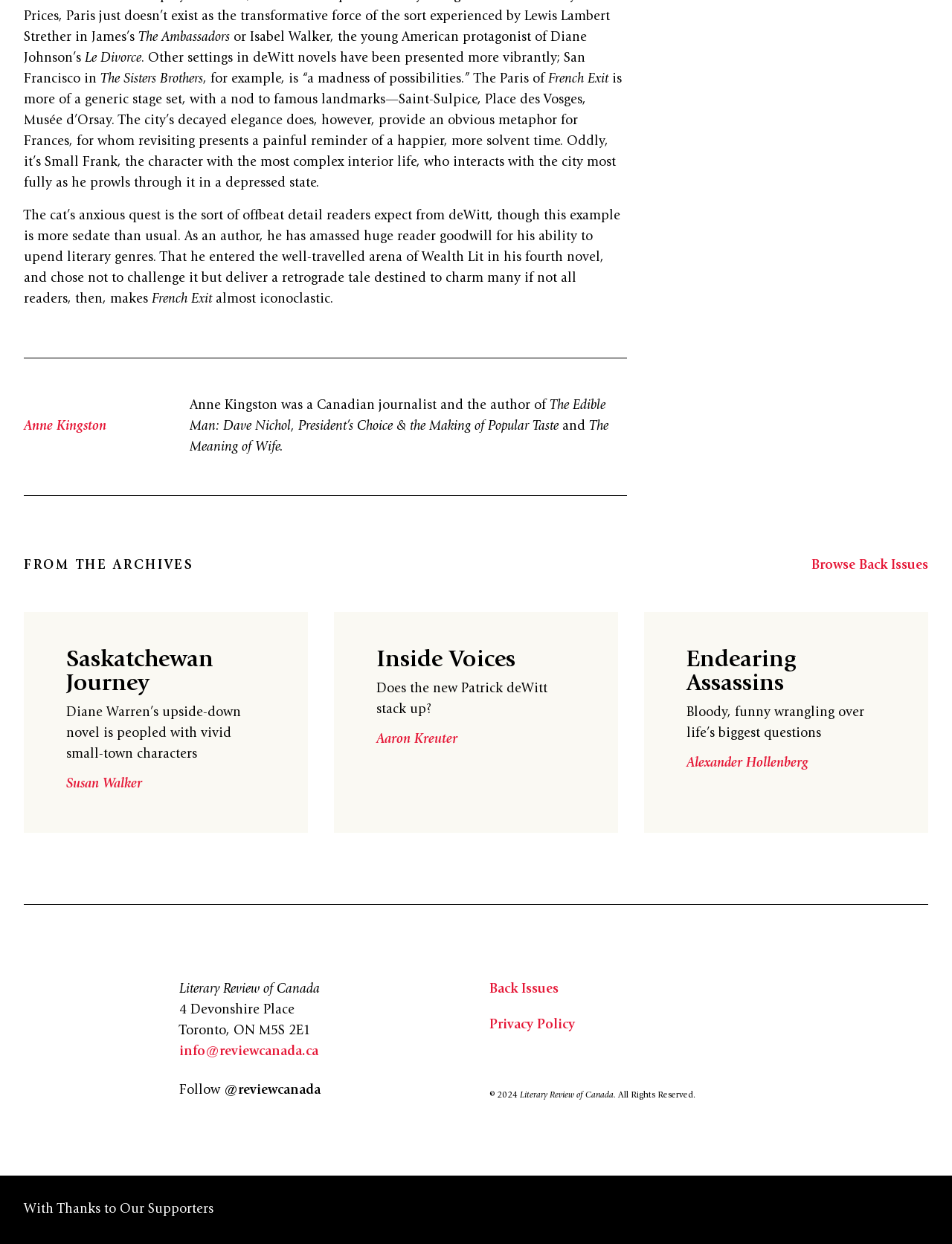Could you highlight the region that needs to be clicked to execute the instruction: "Follow Literary Review of Canada"?

[0.188, 0.871, 0.235, 0.882]